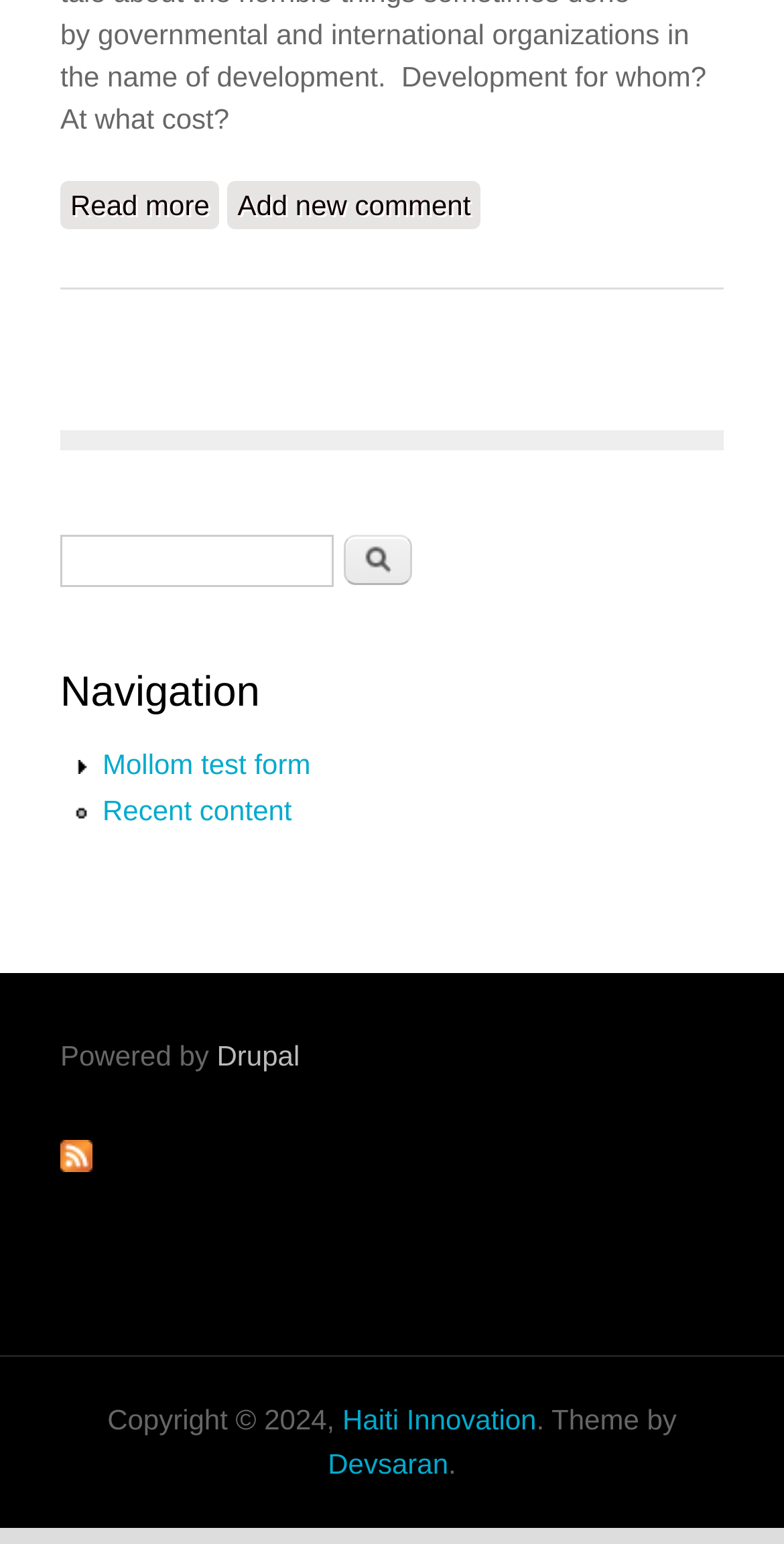What is the powered by text?
From the screenshot, provide a brief answer in one word or phrase.

Powered by Drupal